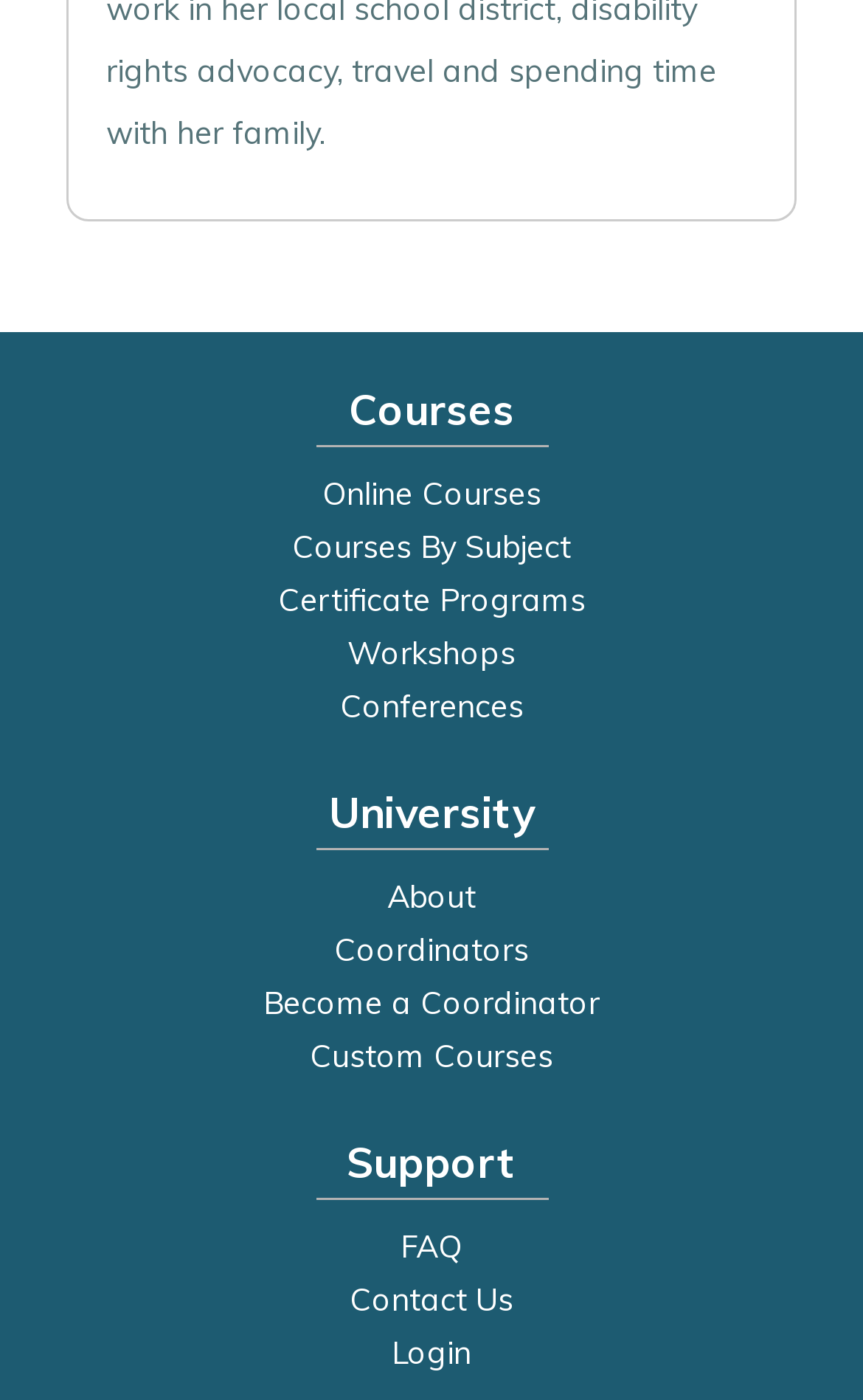How many headings are on the webpage?
Use the information from the screenshot to give a comprehensive response to the question.

I found three headings on the webpage: 'Courses', 'University', and 'Support'. These headings are represented as separate elements with distinct bounding box coordinates and are used to categorize the links and content on the webpage.